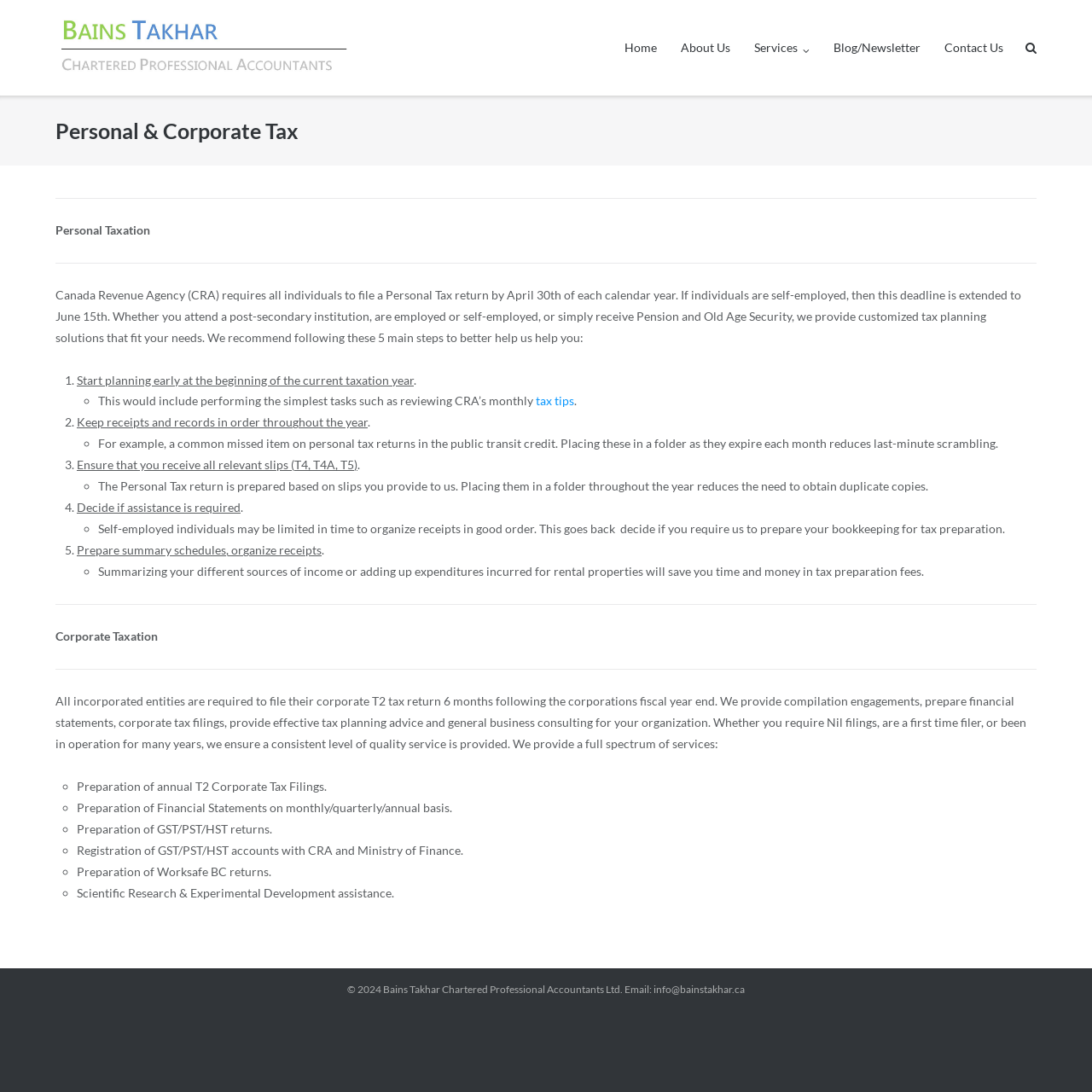Identify the bounding box coordinates of the region that needs to be clicked to carry out this instruction: "Click the Services link". Provide these coordinates as four float numbers ranging from 0 to 1, i.e., [left, top, right, bottom].

[0.691, 0.0, 0.741, 0.088]